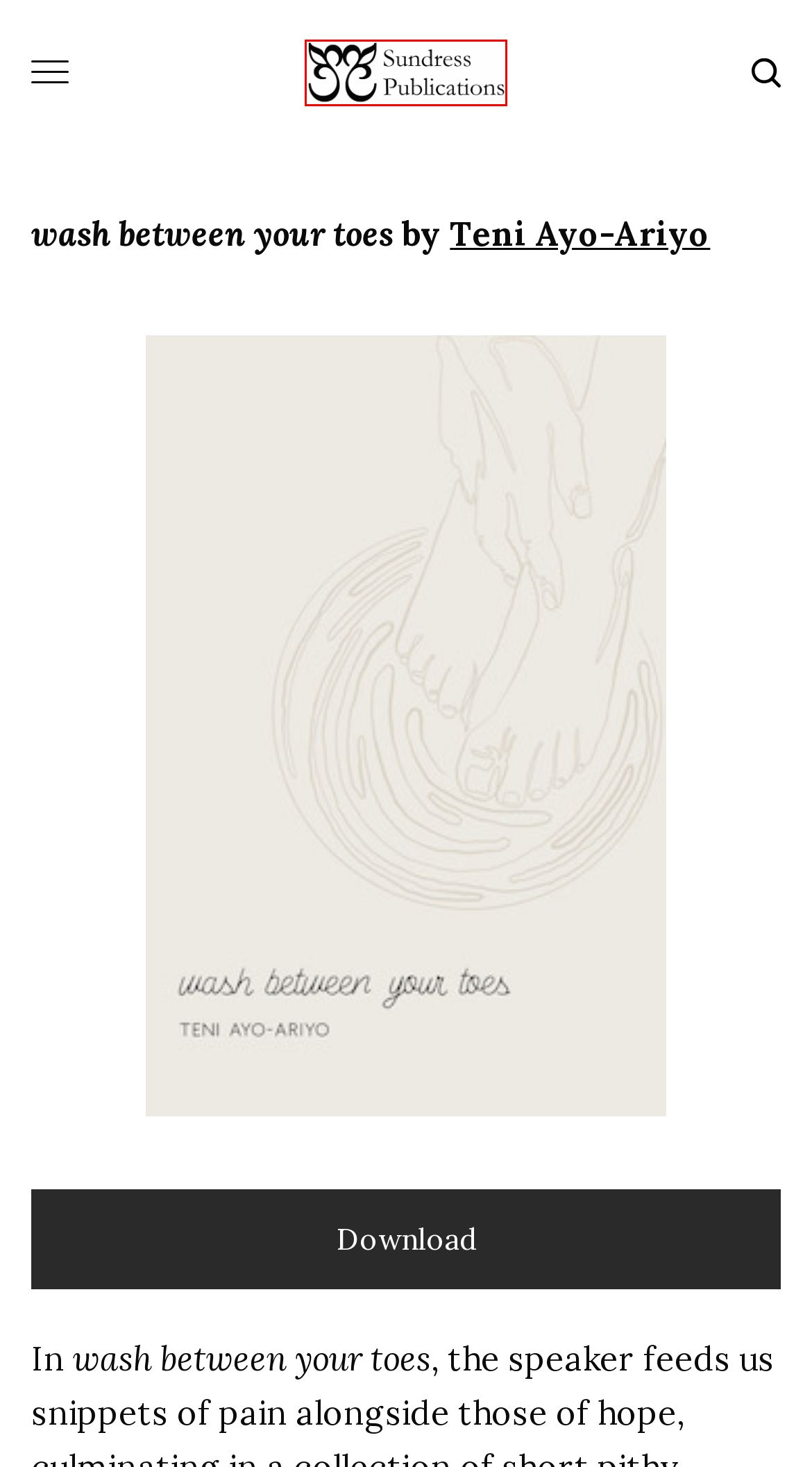Using the screenshot of a webpage with a red bounding box, pick the webpage description that most accurately represents the new webpage after the element inside the red box is clicked. Here are the candidates:
A. Doubleback Books – Books that demand an encore.
B. Best of the Net – Best of the Net Anthology
C. Stirring: A Literary Collection
D. Gone Dark Archives
E. Teni Ayo-Ariyo – Sundress Publications
F. E-Chaps – Sundress Publications
G. The Wardrobe - The Sundress Blog
H. Sundress Publications

H